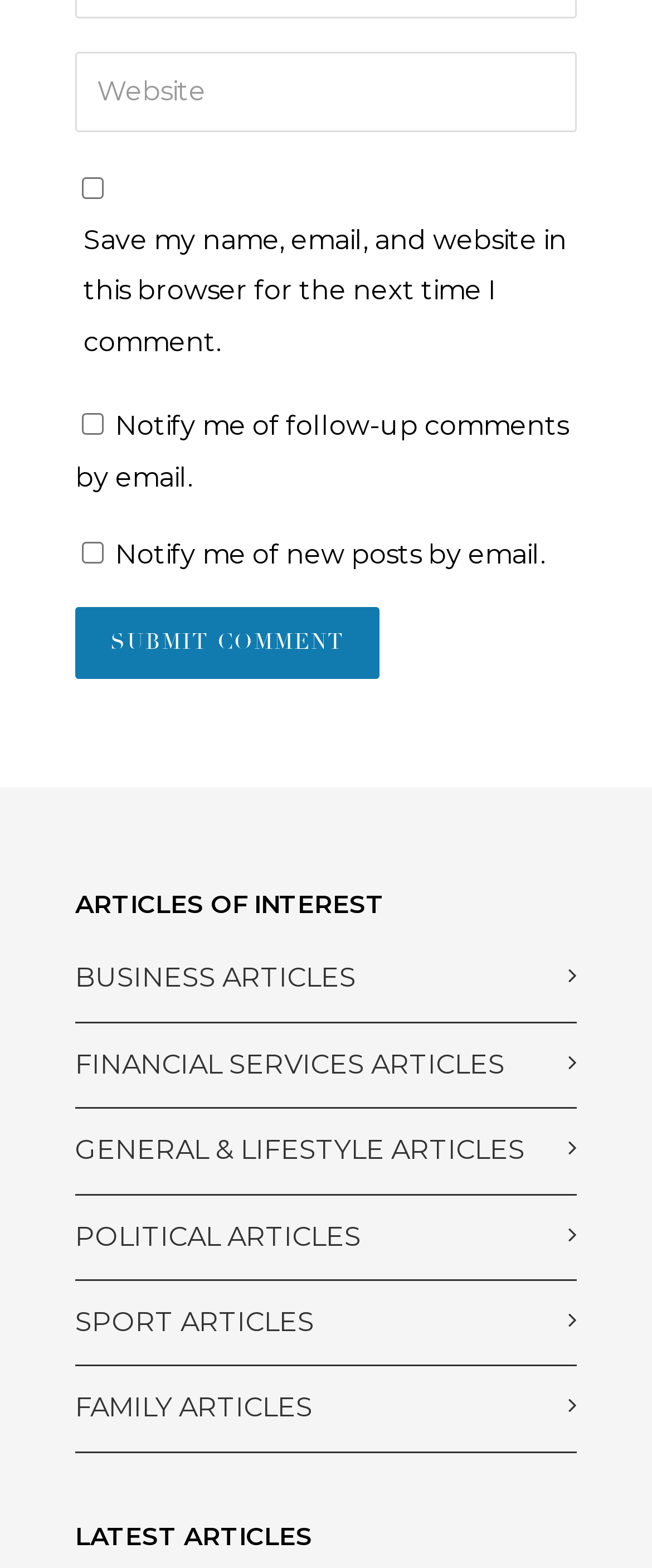Indicate the bounding box coordinates of the clickable region to achieve the following instruction: "Enter website."

[0.115, 0.033, 0.885, 0.084]